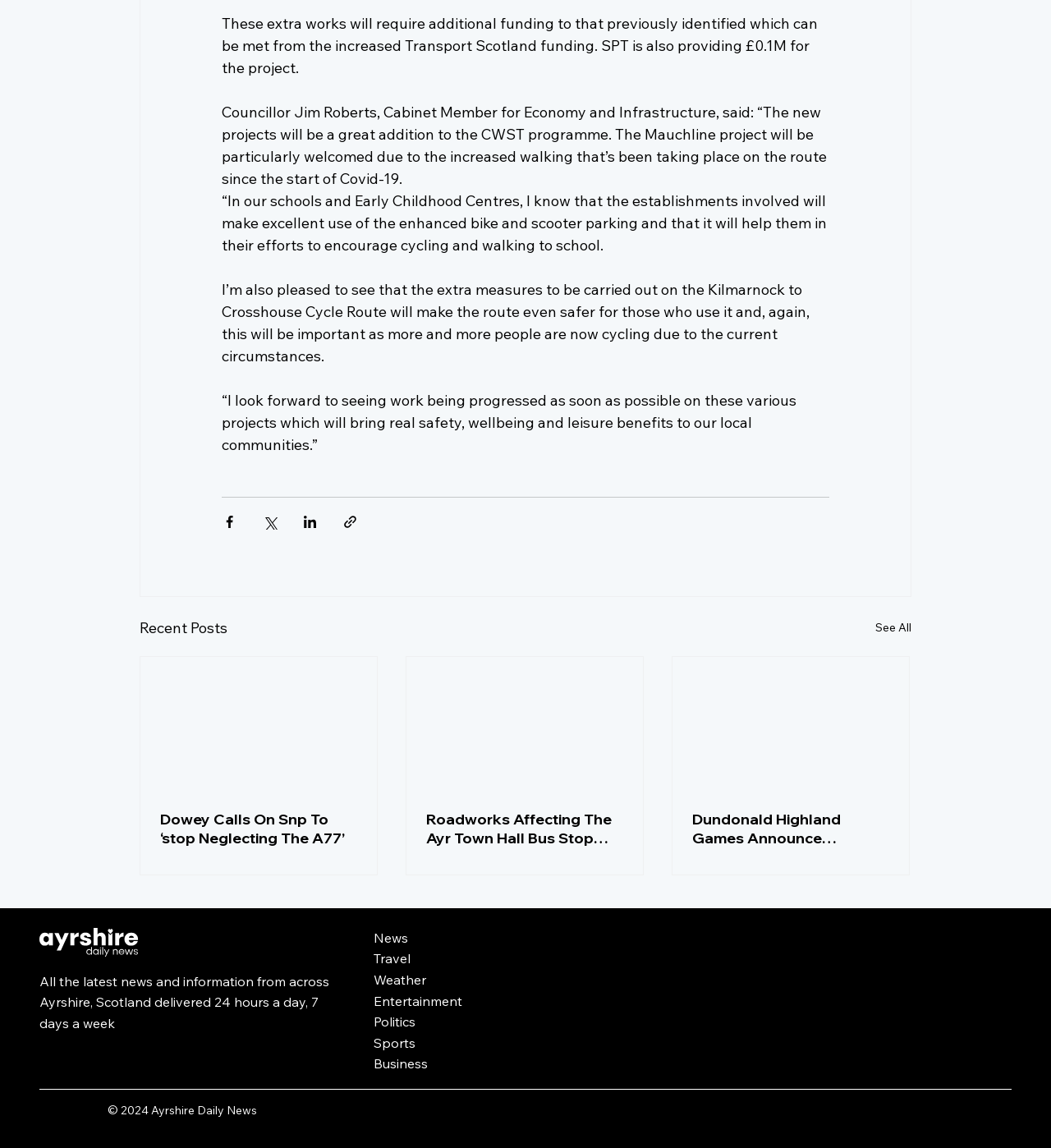How many articles are listed under the 'Recent Posts' section?
Based on the image, answer the question with as much detail as possible.

The 'Recent Posts' section is located in the middle of the webpage and lists three articles with links. These articles are likely recent news stories or updates from the Ayrshire Daily News.